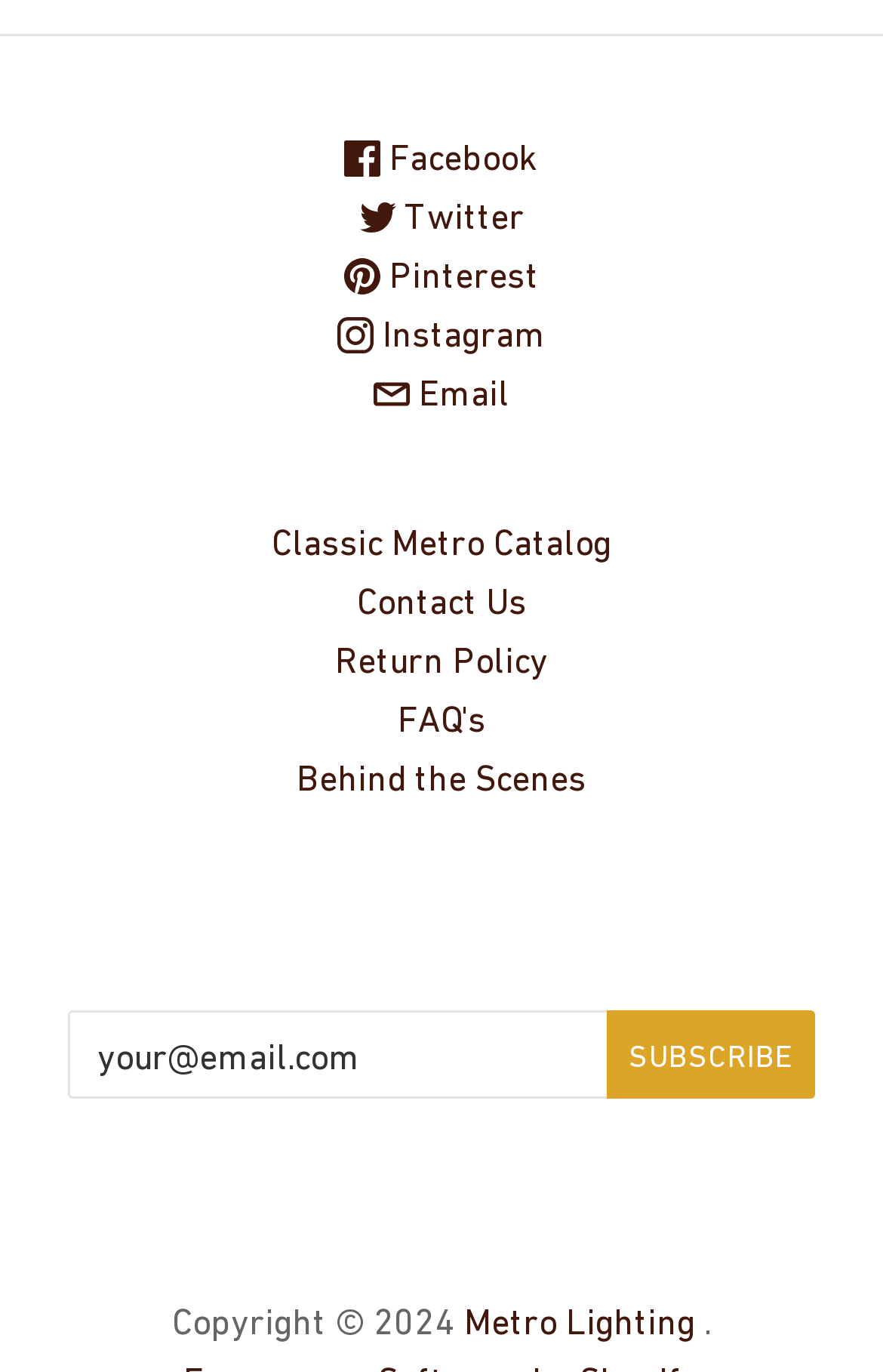Determine the bounding box coordinates of the clickable region to follow the instruction: "Visit the Sample Page".

None